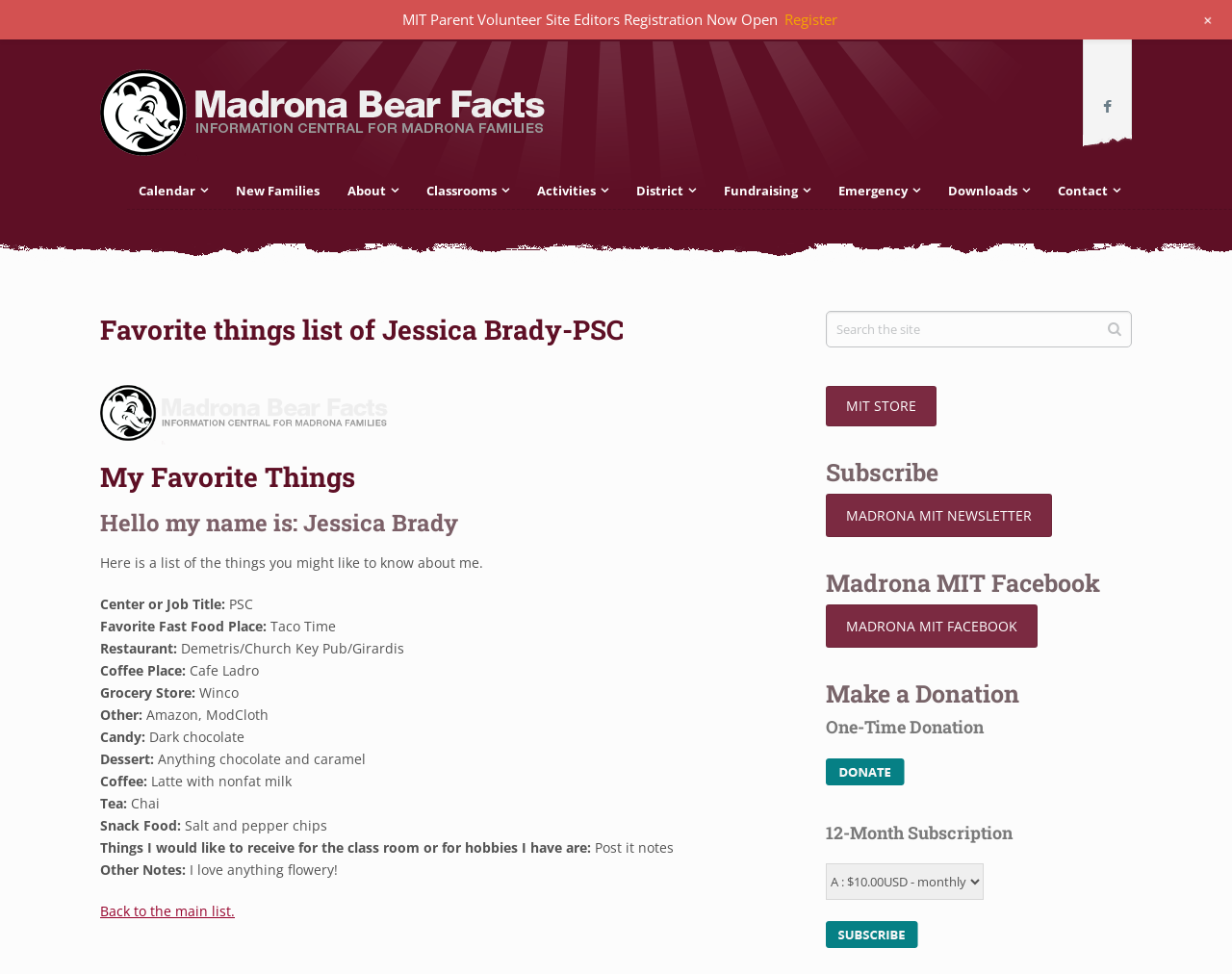Carefully examine the image and provide an in-depth answer to the question: What is the favorite coffee drink of Jessica Brady?

I found the answer by looking at the StaticText 'Coffee:' and the corresponding answer 'Latte with nonfat milk' which indicates that Latte with nonfat milk is the favorite coffee drink of Jessica Brady.